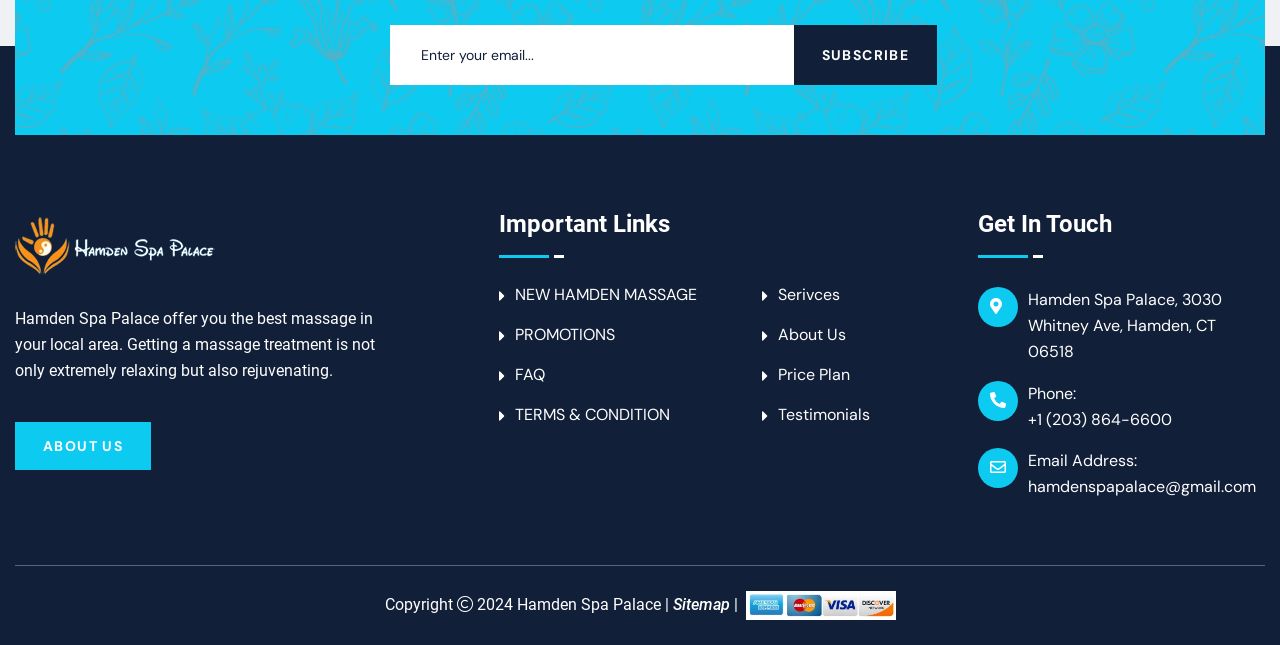Based on what you see in the screenshot, provide a thorough answer to this question: How many links are under 'Important Links'?

Under the heading 'Important Links', there are five links: 'NEW HAMDEN MASSAGE', 'PROMOTIONS', 'FAQ', 'TERMS & CONDITION', and 'Serivces'. These links are listed vertically under the heading, indicating that they are related to important links.